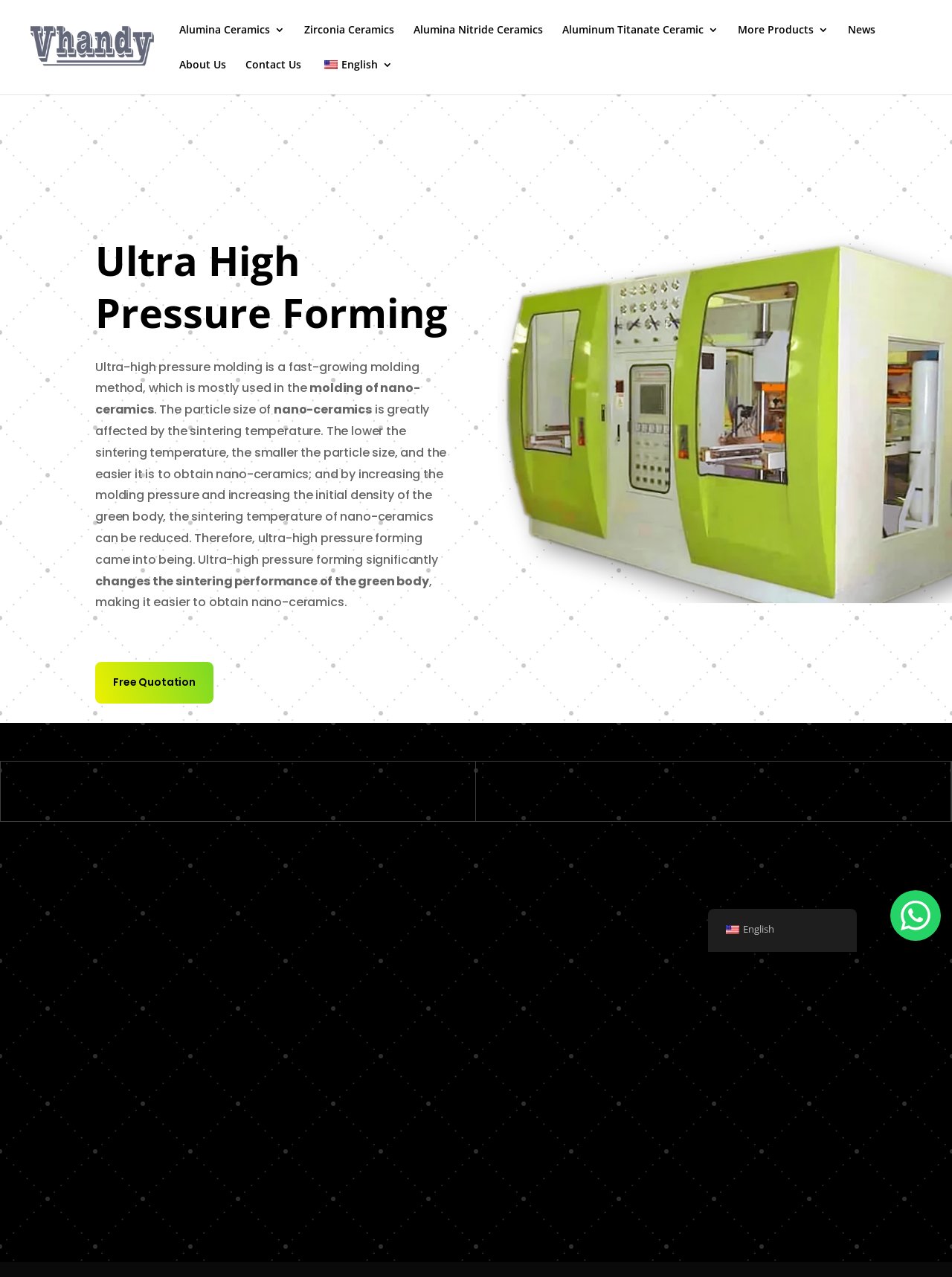Identify the bounding box coordinates of the clickable section necessary to follow the following instruction: "View Alumina Ceramics 3". The coordinates should be presented as four float numbers from 0 to 1, i.e., [left, top, right, bottom].

[0.188, 0.019, 0.299, 0.047]